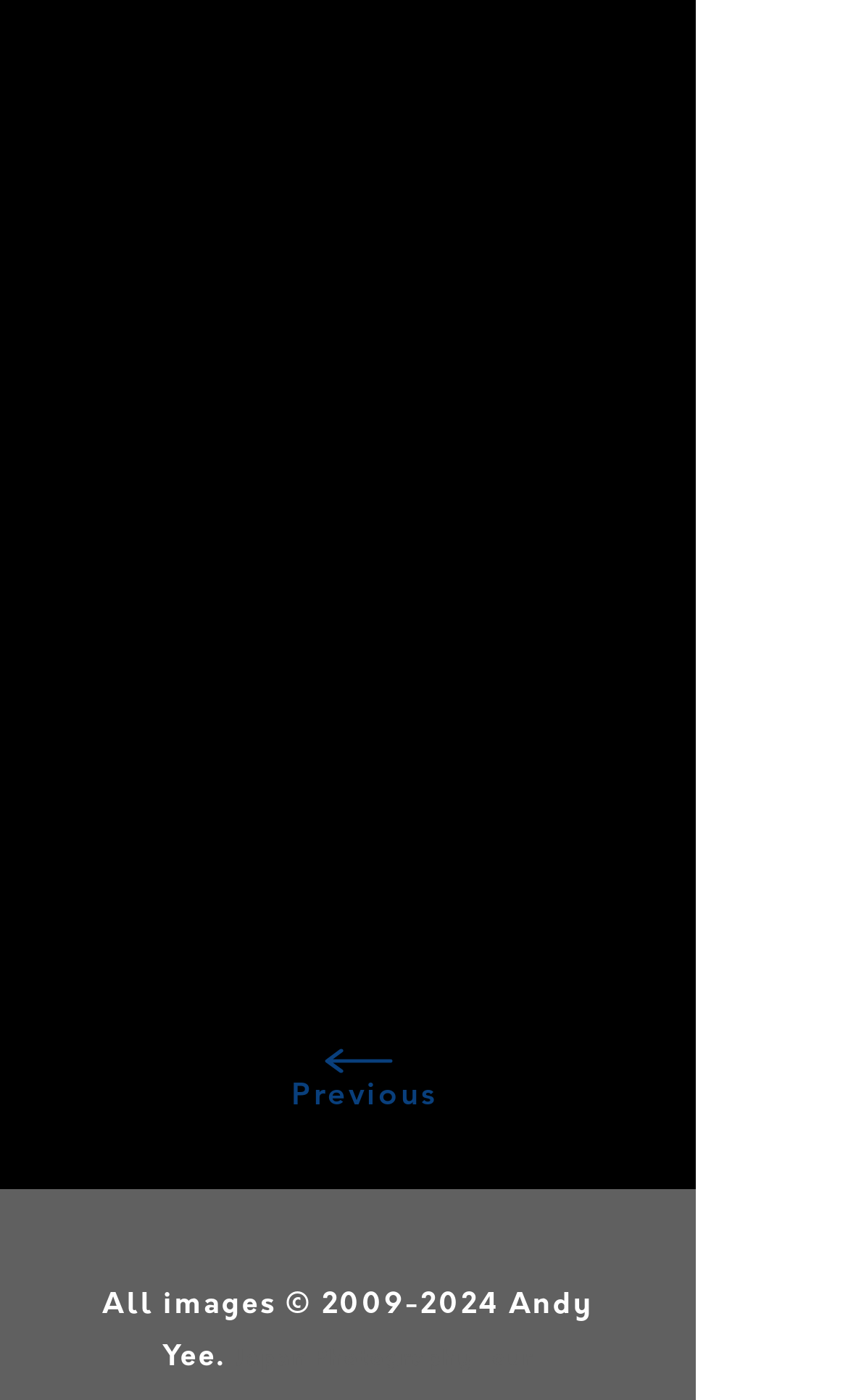What is the copyright period?
Look at the image and respond with a one-word or short-phrase answer.

2009-2024